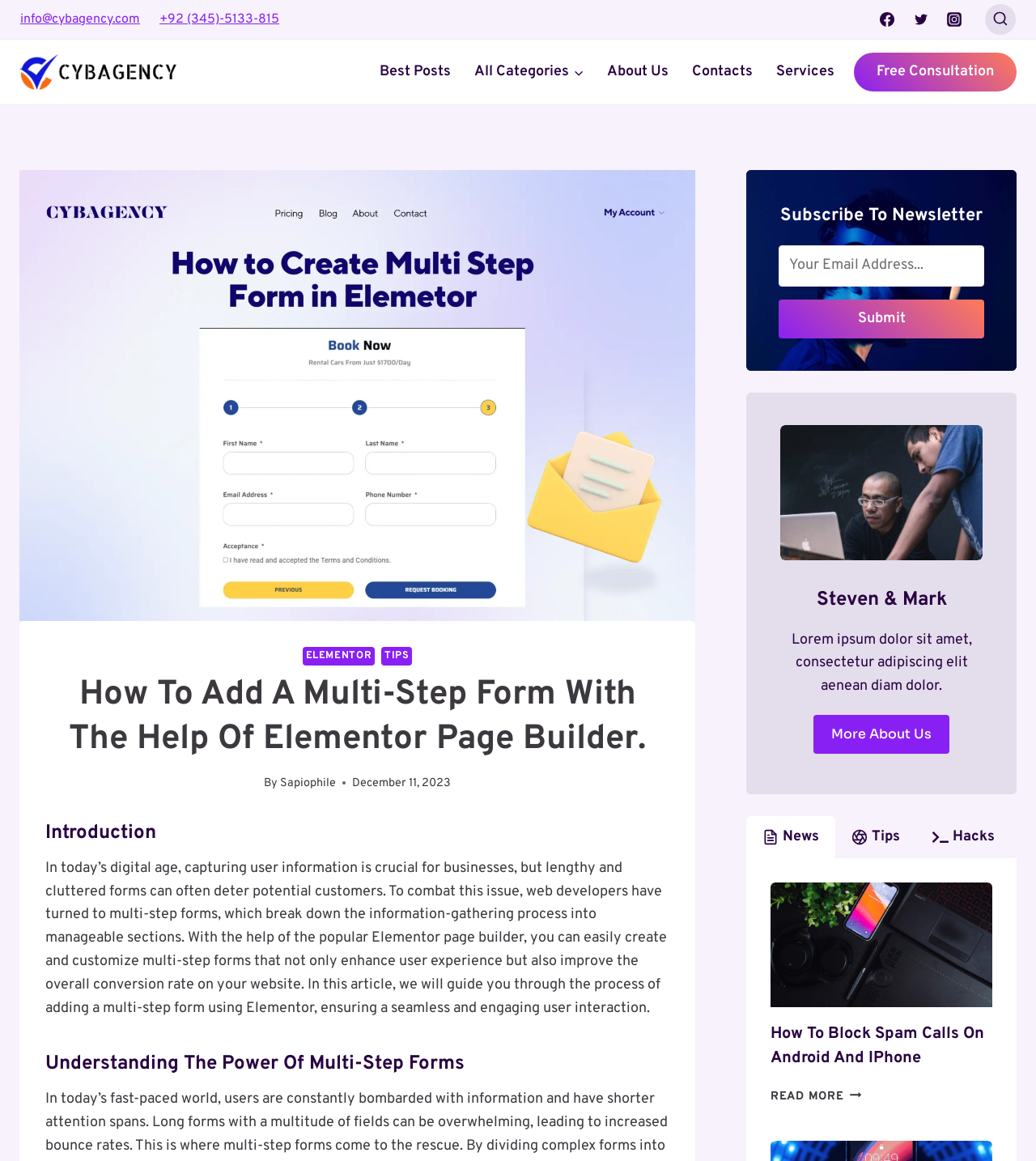Identify the webpage's primary heading and generate its text.

How To Add A Multi-Step Form With The Help Of Elementor Page Builder.